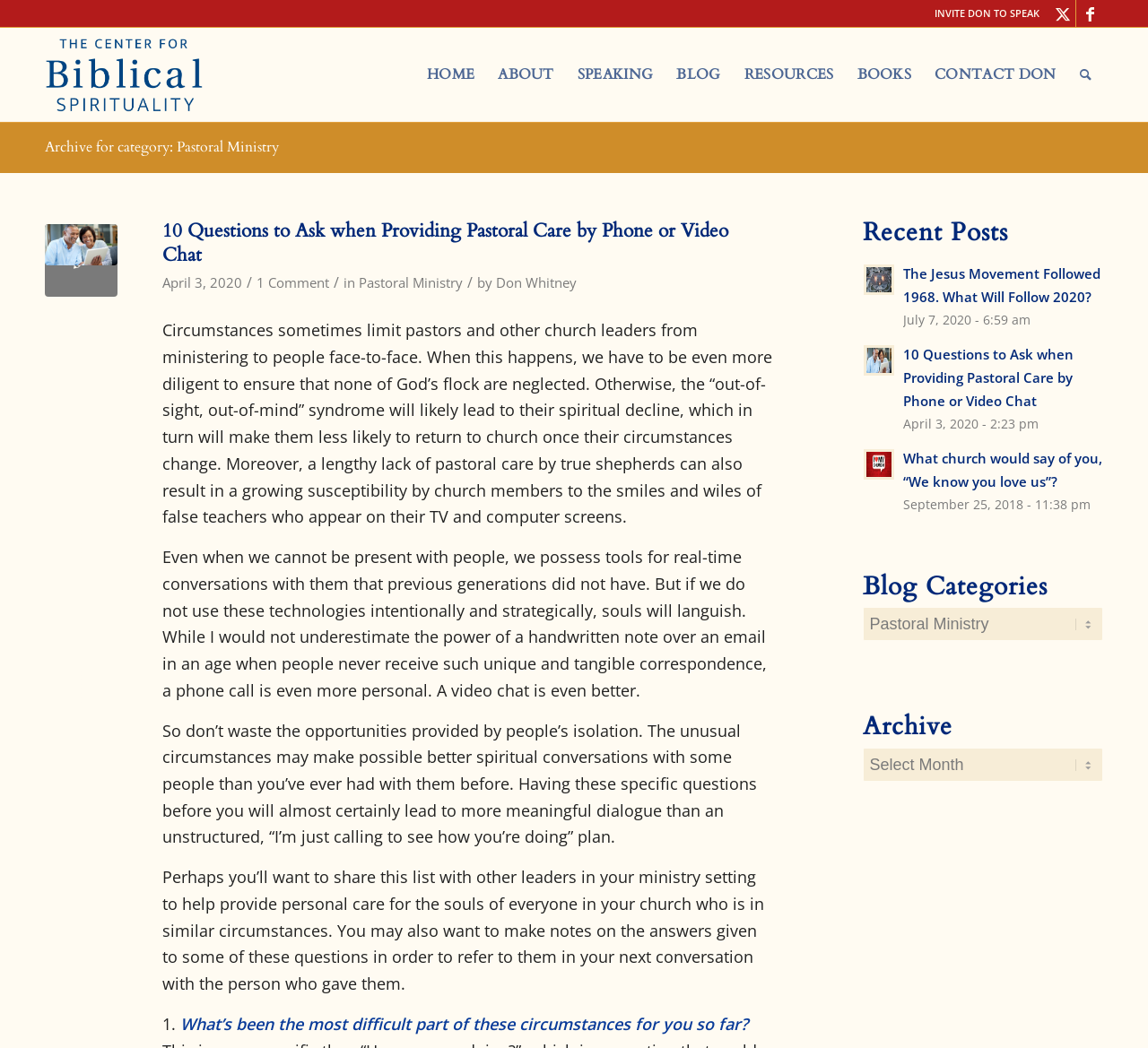Please answer the following query using a single word or phrase: 
How many recent posts are there?

3